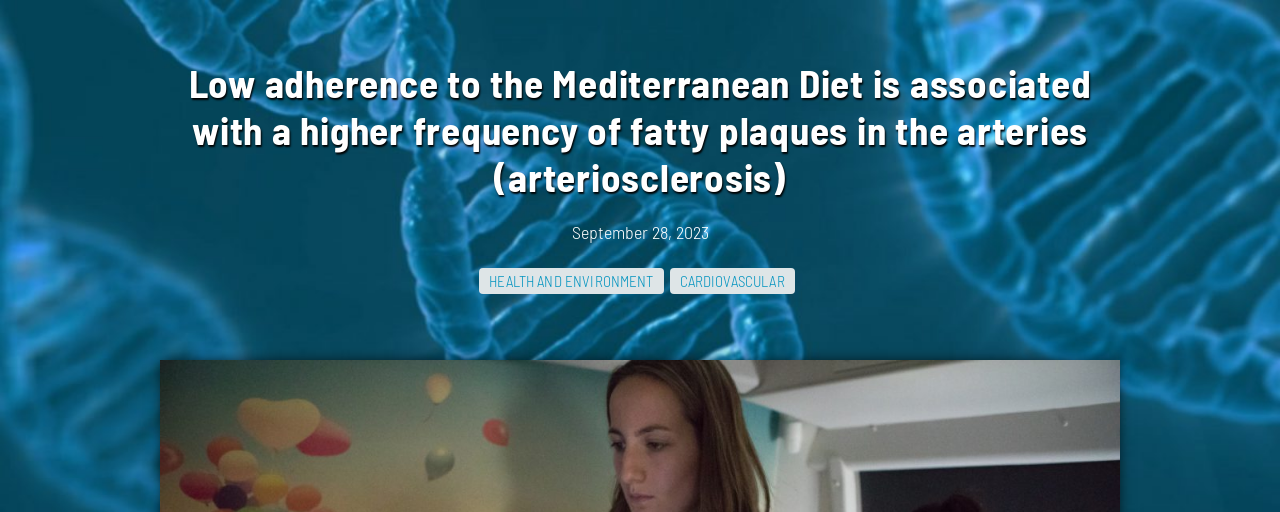How many informative links are provided below the title?
Provide a concise answer using a single word or phrase based on the image.

2